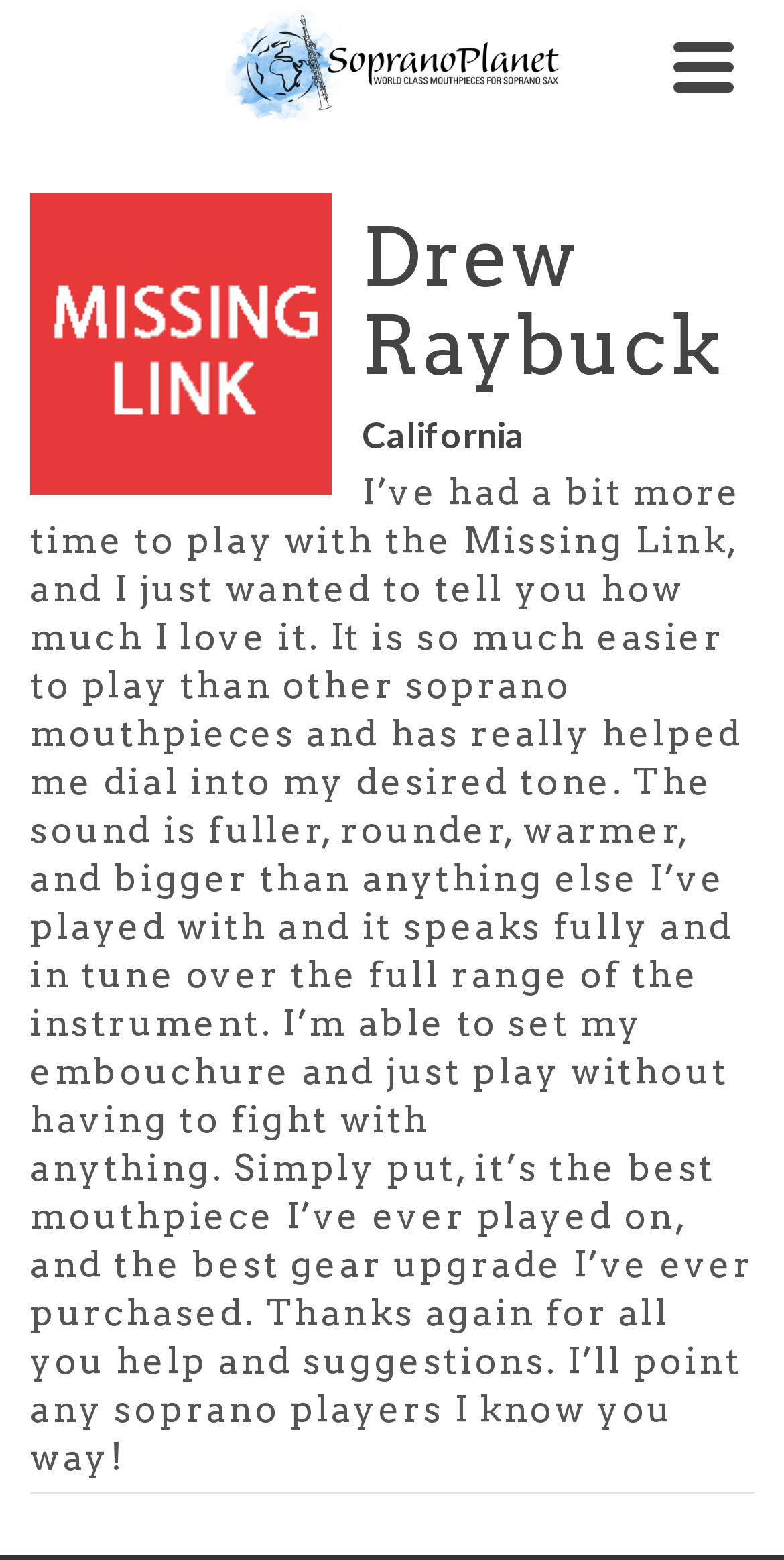Provide a thorough description of this webpage.

The webpage is a personal blog or journal entry by Drew Raybuck, a soprano player. At the top left of the page, there is a link to the website "SOPRANOPLANET" accompanied by an image with the same name. To the right of this link, there is a navigation button. 

Below the top section, the main content of the page is divided into an article section. This section is headed by a title "Drew Raybuck" followed by a subtitle "California". 

The main content of the article is a personal review of a soprano mouthpiece called the "Missing Link". The author expresses their love for the product, stating that it is easier to play than other mouthpieces and has helped them achieve their desired tone. The review is detailed, describing the sound produced by the mouthpiece as fuller, rounder, warmer, and bigger than others. The author concludes by stating that it is the best mouthpiece they have ever played on and the best gear upgrade they have ever purchased.

At the bottom of the page, there is a footer section.